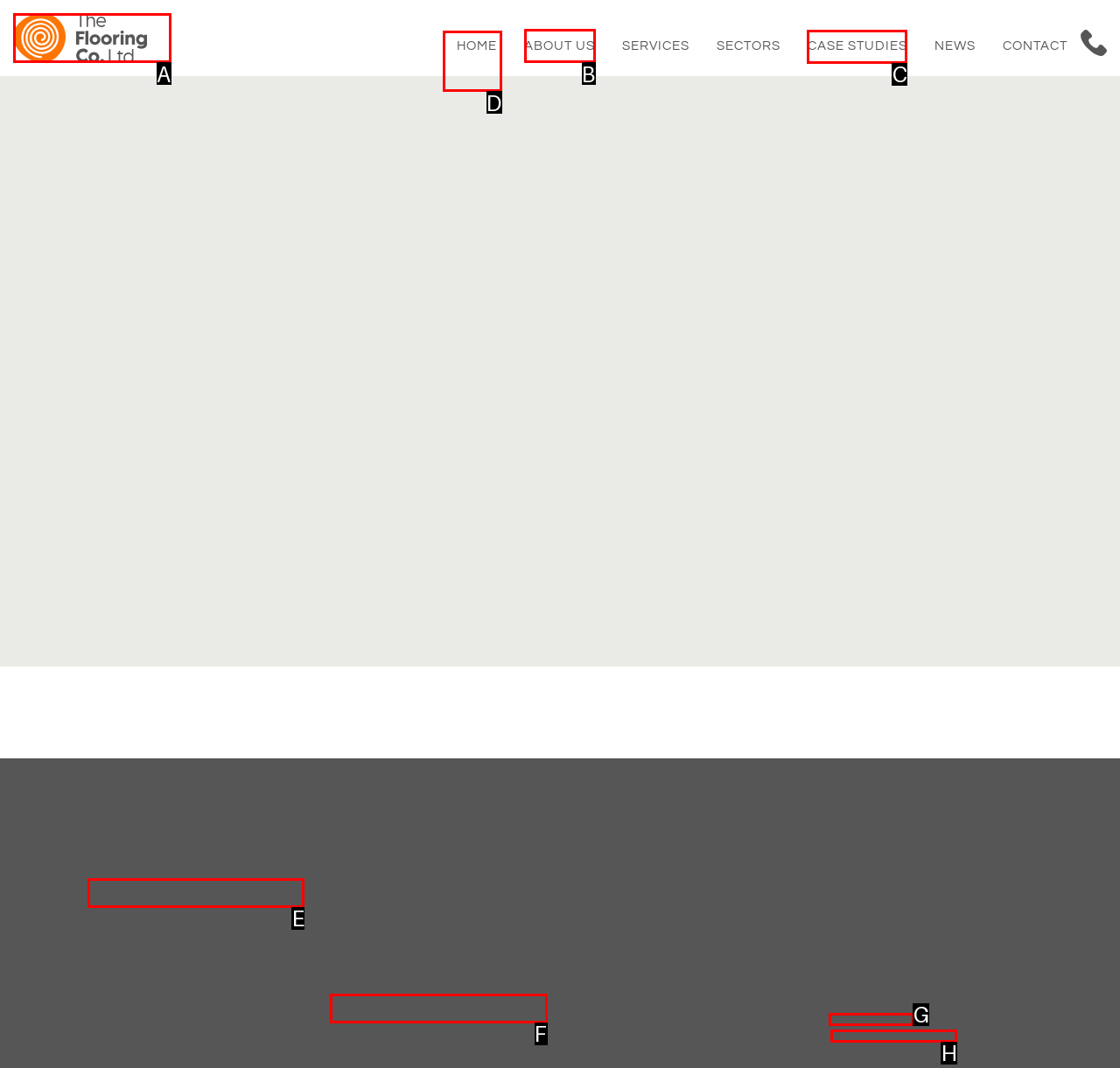Which lettered option should be clicked to achieve the task: Go to the 'CASE STUDIES' page? Choose from the given choices.

C